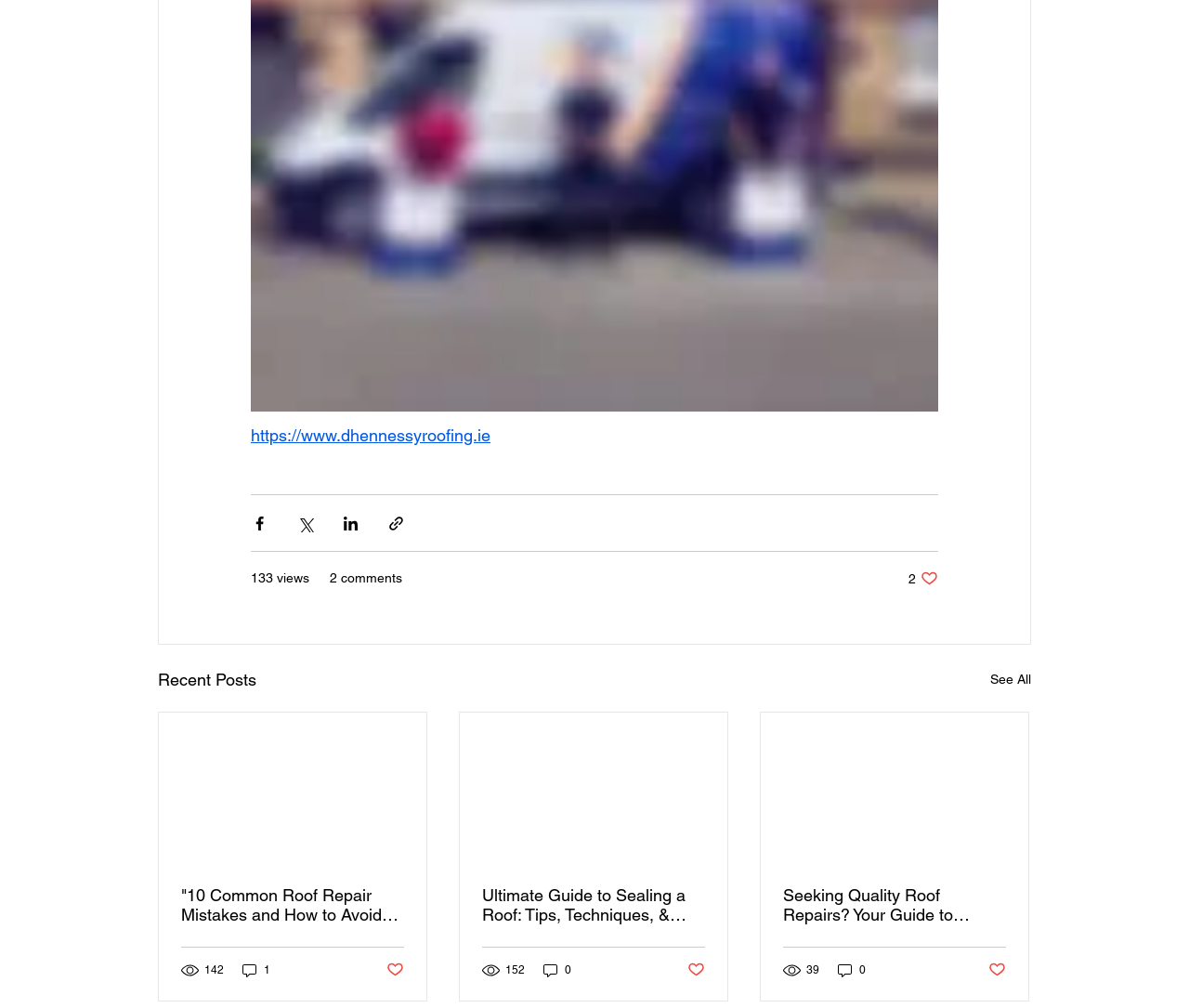From the given element description: "Get Latest Job Posting Notification", find the bounding box for the UI element. Provide the coordinates as four float numbers between 0 and 1, in the order [left, top, right, bottom].

None